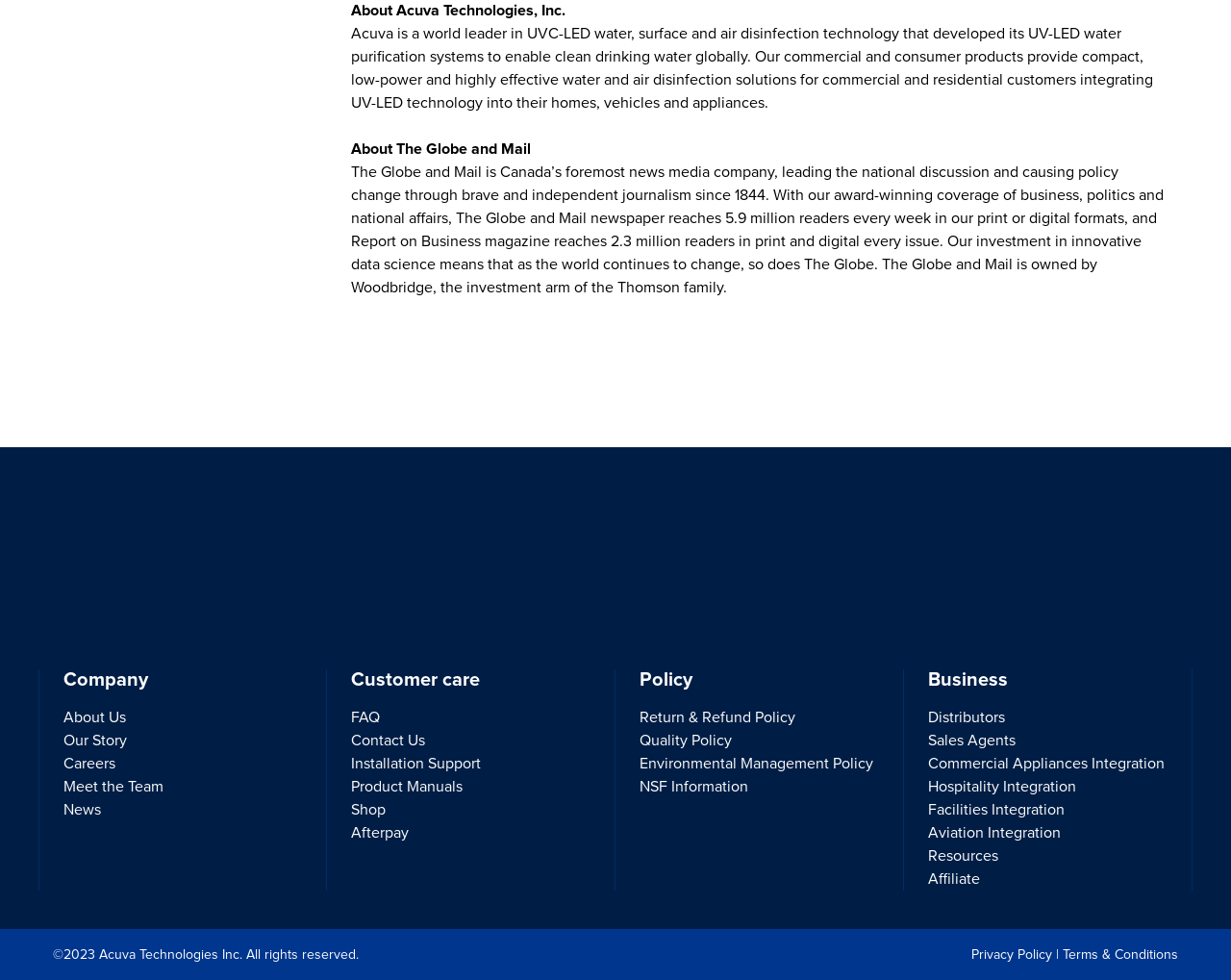What are the three main categories of links on the webpage?
Please provide a full and detailed response to the question.

By analyzing the heading elements and their corresponding links, it is clear that the three main categories of links on the webpage are Company, Customer care, and Policy. These categories are further divided into sub-links.